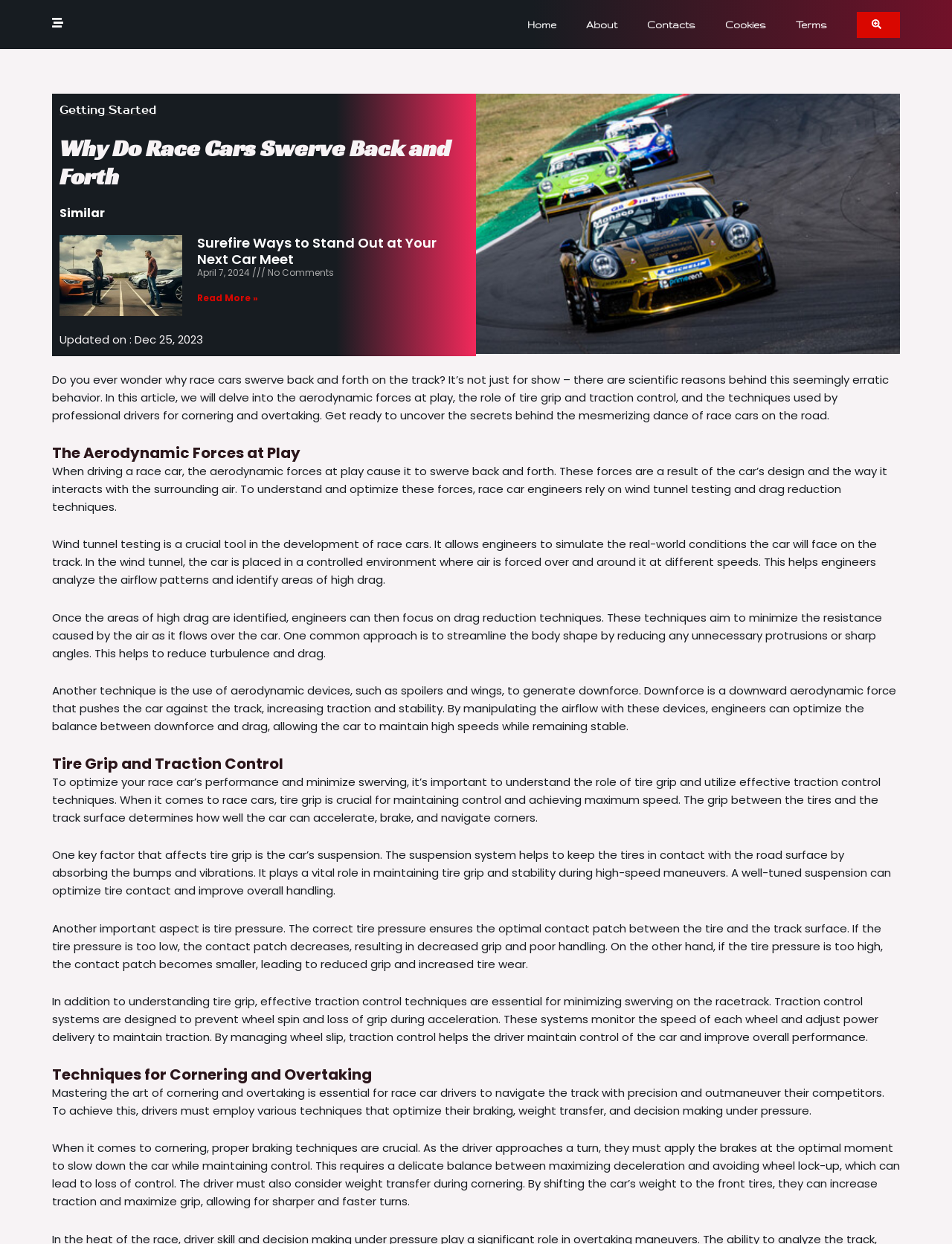Could you determine the bounding box coordinates of the clickable element to complete the instruction: "View the article 'Why Do Race Cars Swerve Back and Forth'"? Provide the coordinates as four float numbers between 0 and 1, i.e., [left, top, right, bottom].

[0.062, 0.108, 0.492, 0.153]